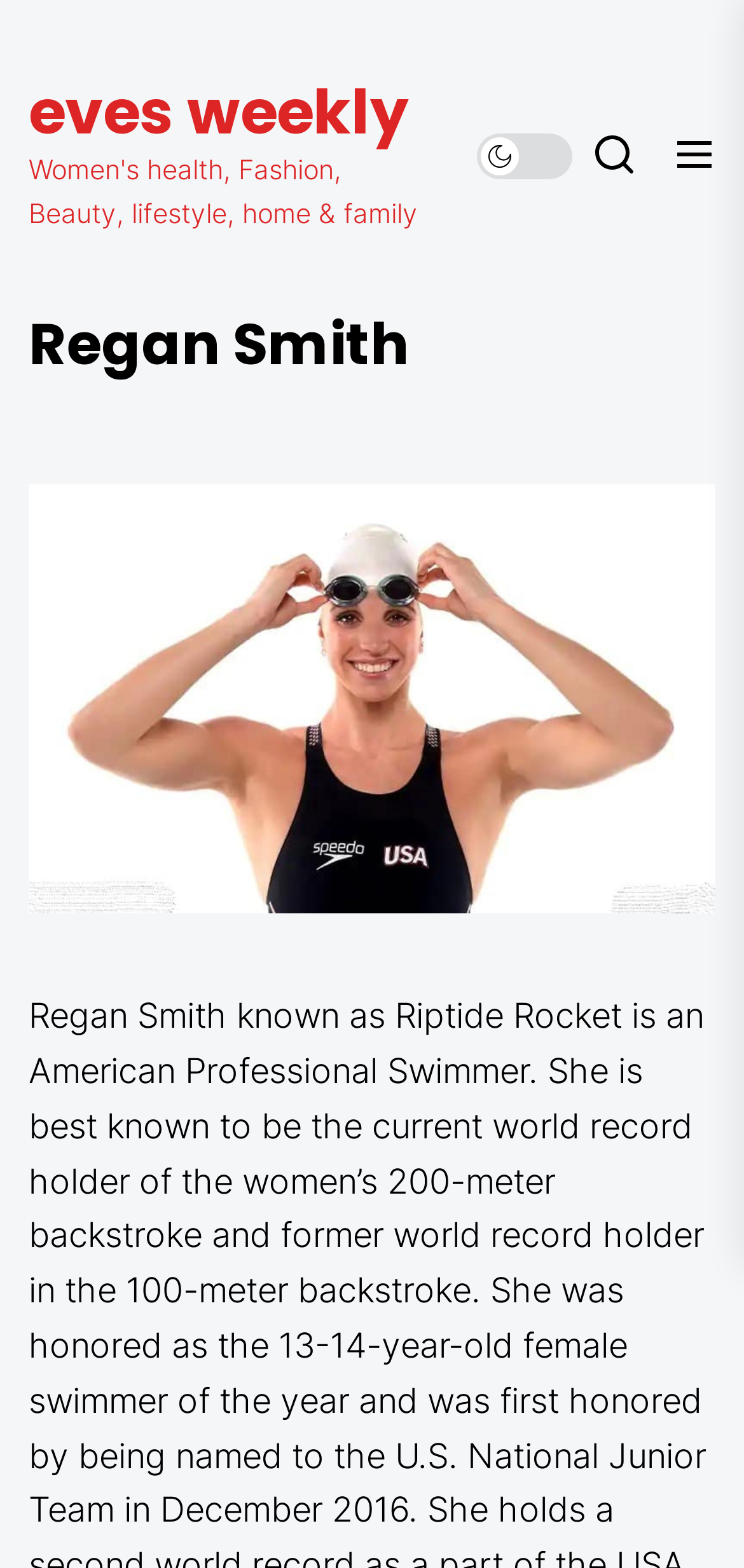Utilize the information from the image to answer the question in detail:
What is the nickname of Regan Smith?

The webpage content mentions that Regan Smith is 'known as Riptide Rocket'.